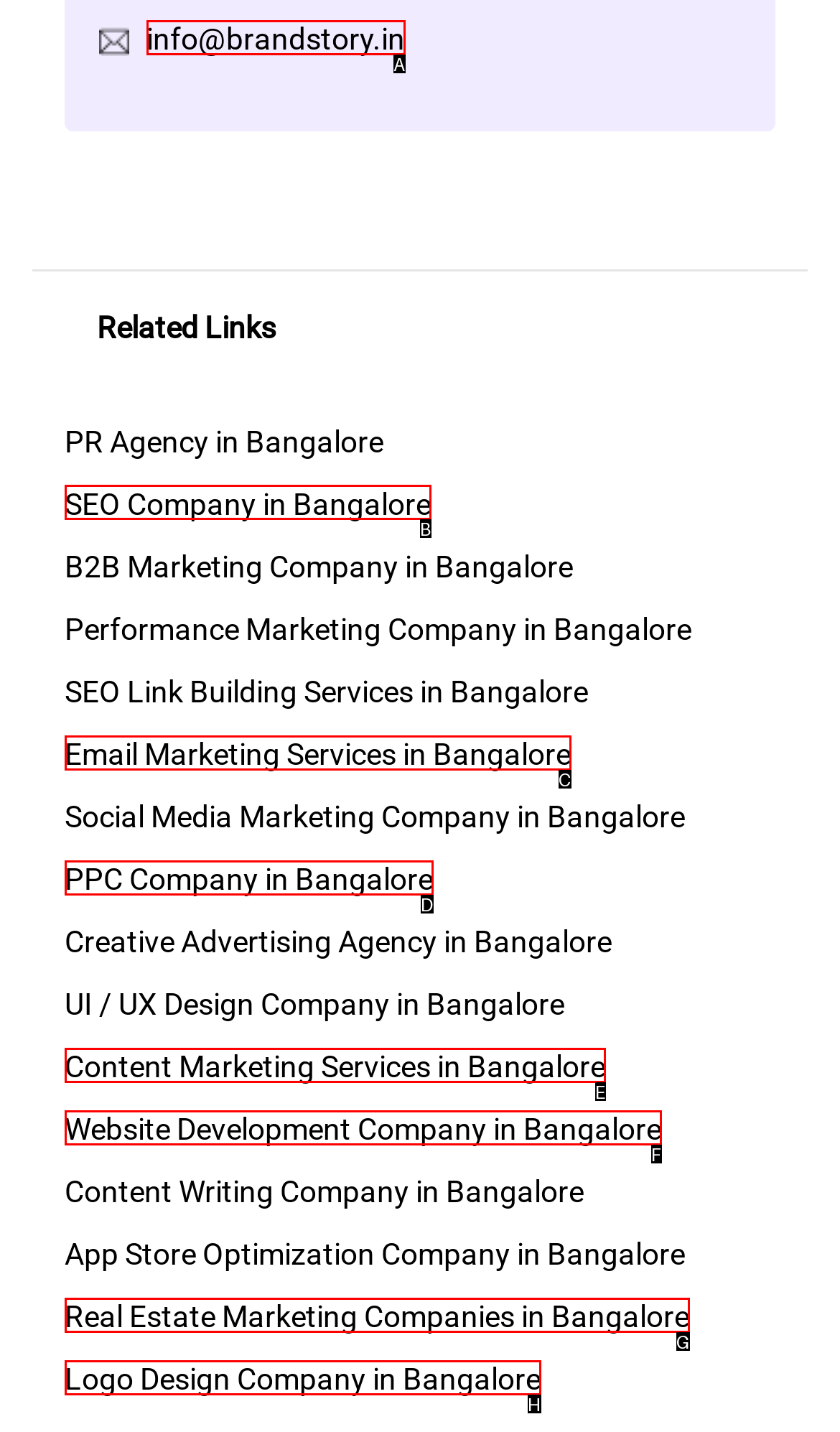Point out the HTML element I should click to achieve the following: explore SEO Company in Bangalore Reply with the letter of the selected element.

B